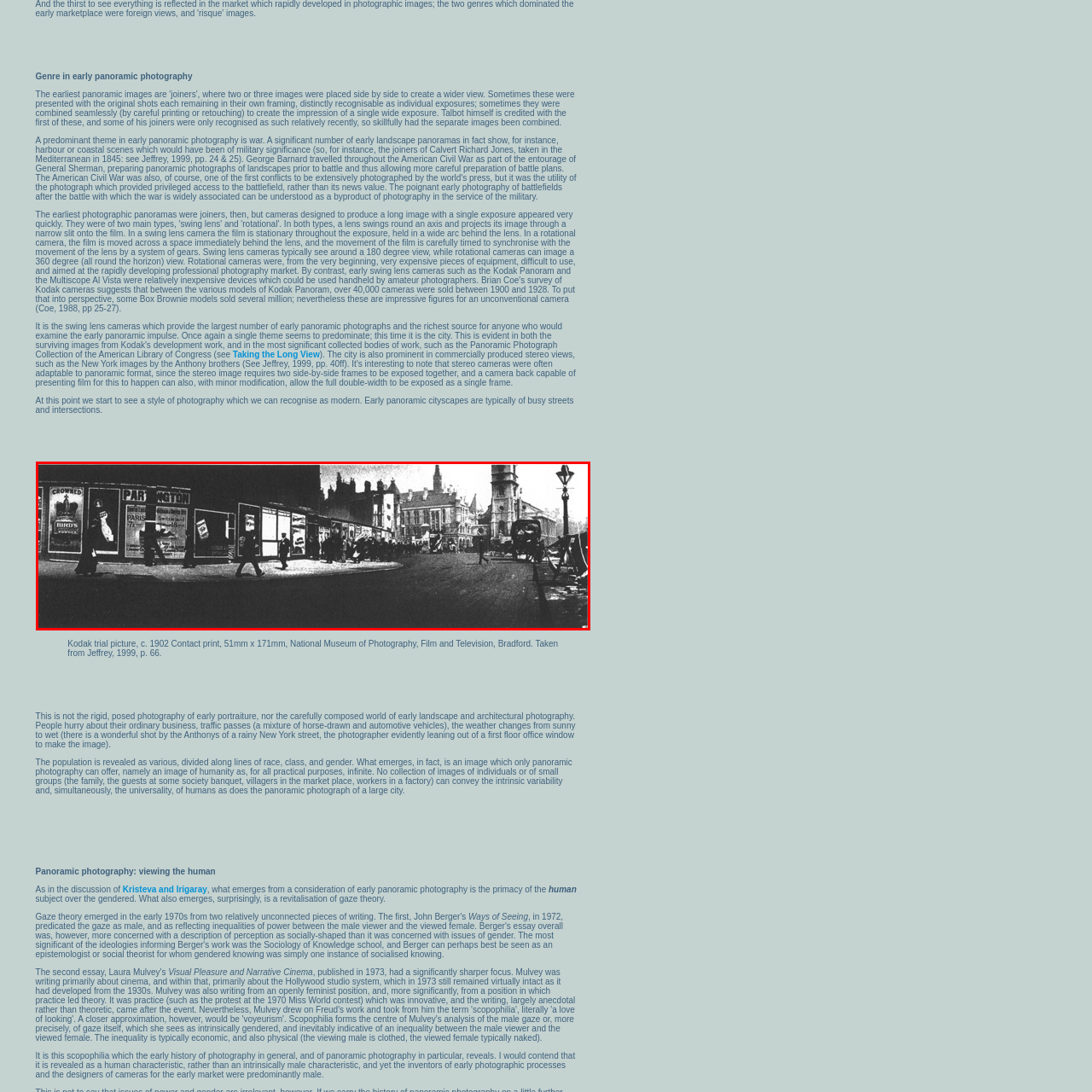Describe in detail what is depicted in the image enclosed by the red lines.

This image showcases an early panoramic photograph capturing a vibrant urban scene from the early 20th century. The composition features a bustling street filled with pedestrians, some of whom are seen engaged in their daily activities, conveying a sense of life and movement typical of modern photography. Prominent advertisement posters line the buildings, suggesting a lively commercial environment.

On the left, figures in period clothing walk past large advertisements, while on the right, a horse-drawn carriage and pedestrians further illustrate the blend of traditional and modern transportation methods of the era. The architecture in the background, with its distinct styles, reflects the historical context of the period. This photograph, taken around 1902, can be attributed to an evolution in photographic techniques that focus on capturing humanity in all its diversity, showcasing social interactions that rigid portraiture cannot convey.

The image embodies the essence of early panoramic photography, which not only documents street scenes but also emphasizes humanity in its infinite variations, revealing themes of race, class, and gender. It serves as a crucial reference point in the understanding of photographic history, illustrating how this medium began to explore the dynamics of urban life and the richness of human experience.